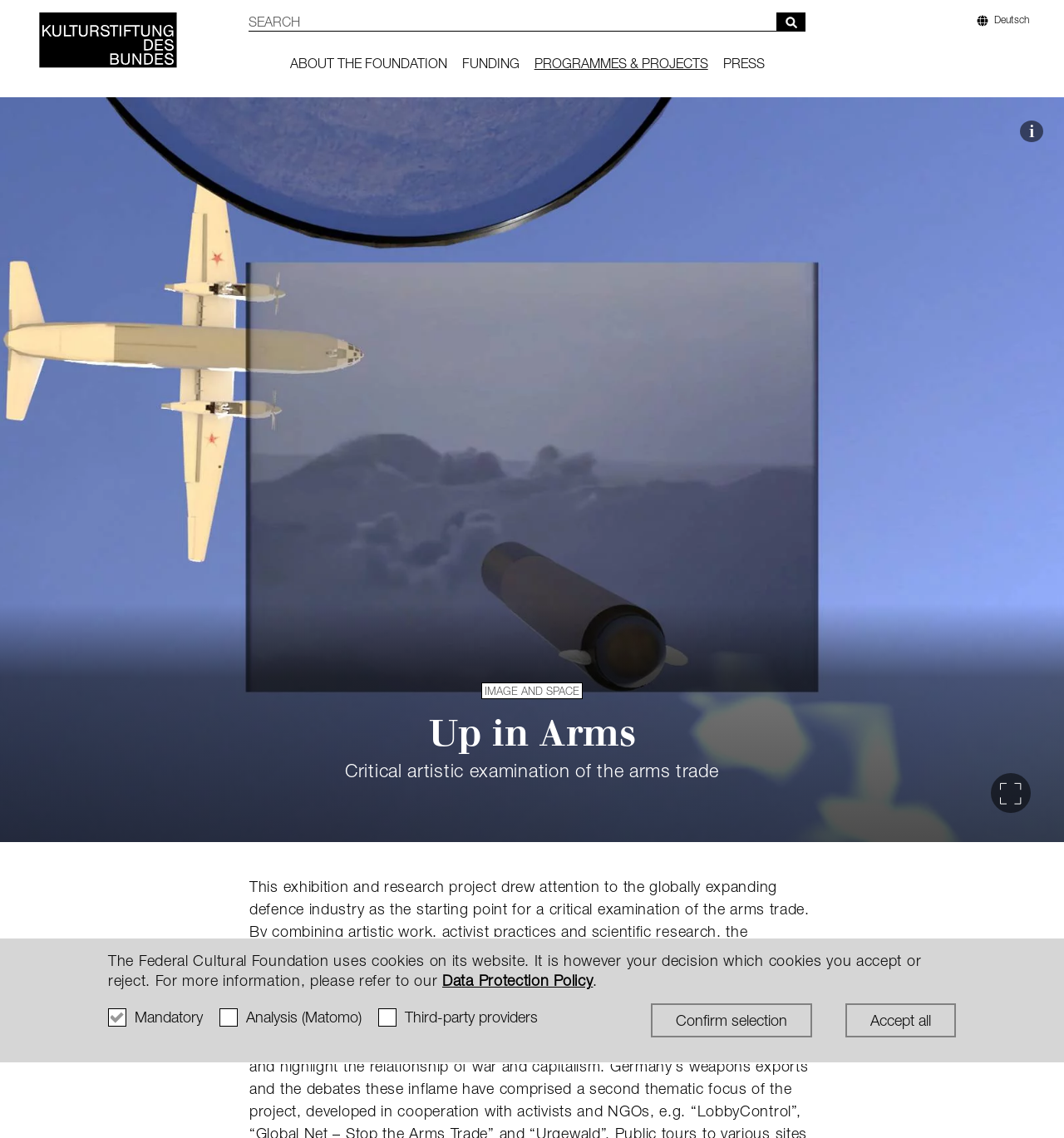Identify the bounding box coordinates for the region of the element that should be clicked to carry out the instruction: "Click the 'PRODUCTS' link". The bounding box coordinates should be four float numbers between 0 and 1, i.e., [left, top, right, bottom].

None